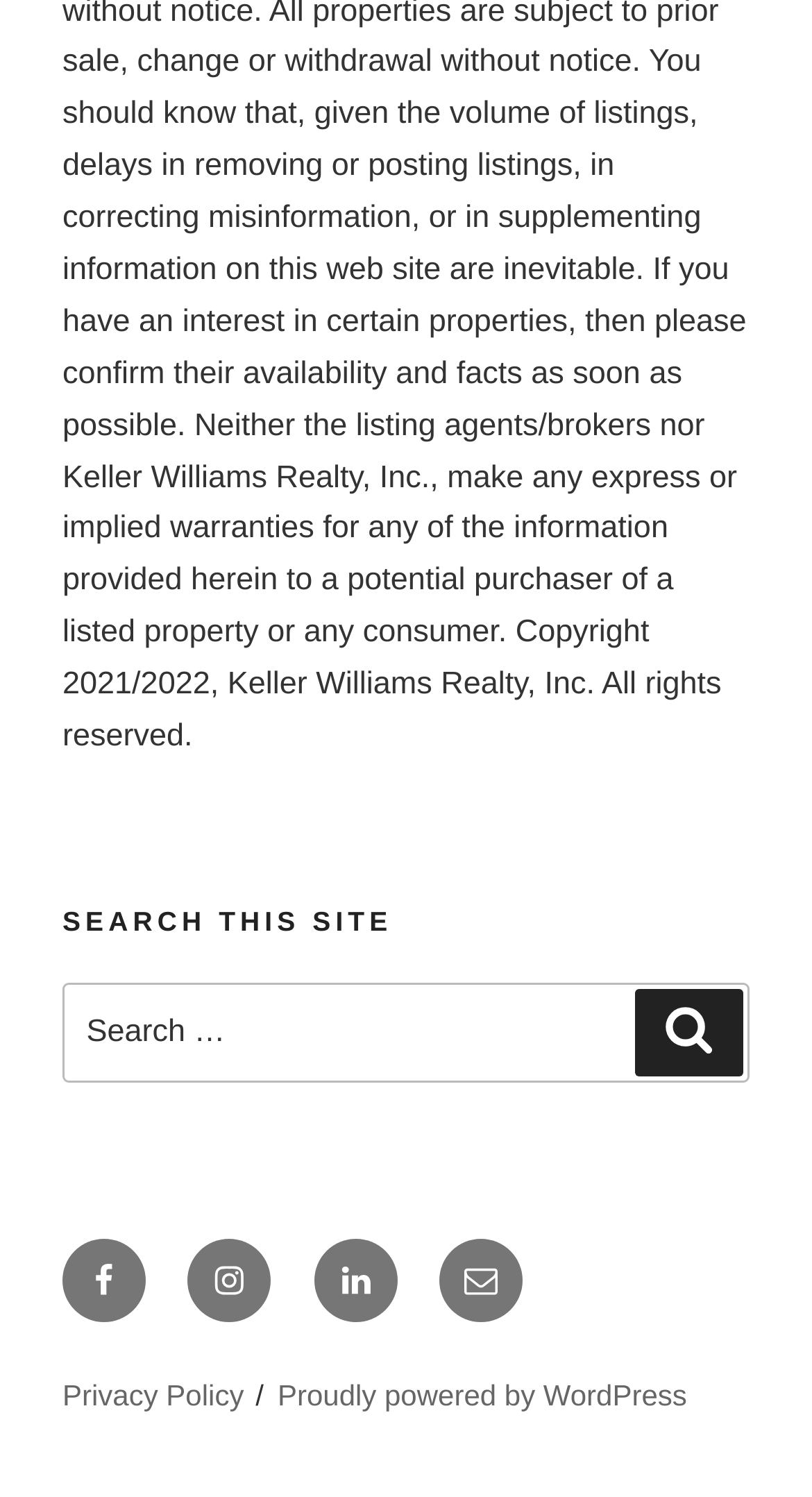Determine the bounding box coordinates of the element's region needed to click to follow the instruction: "View WordPress page". Provide these coordinates as four float numbers between 0 and 1, formatted as [left, top, right, bottom].

[0.342, 0.921, 0.846, 0.943]